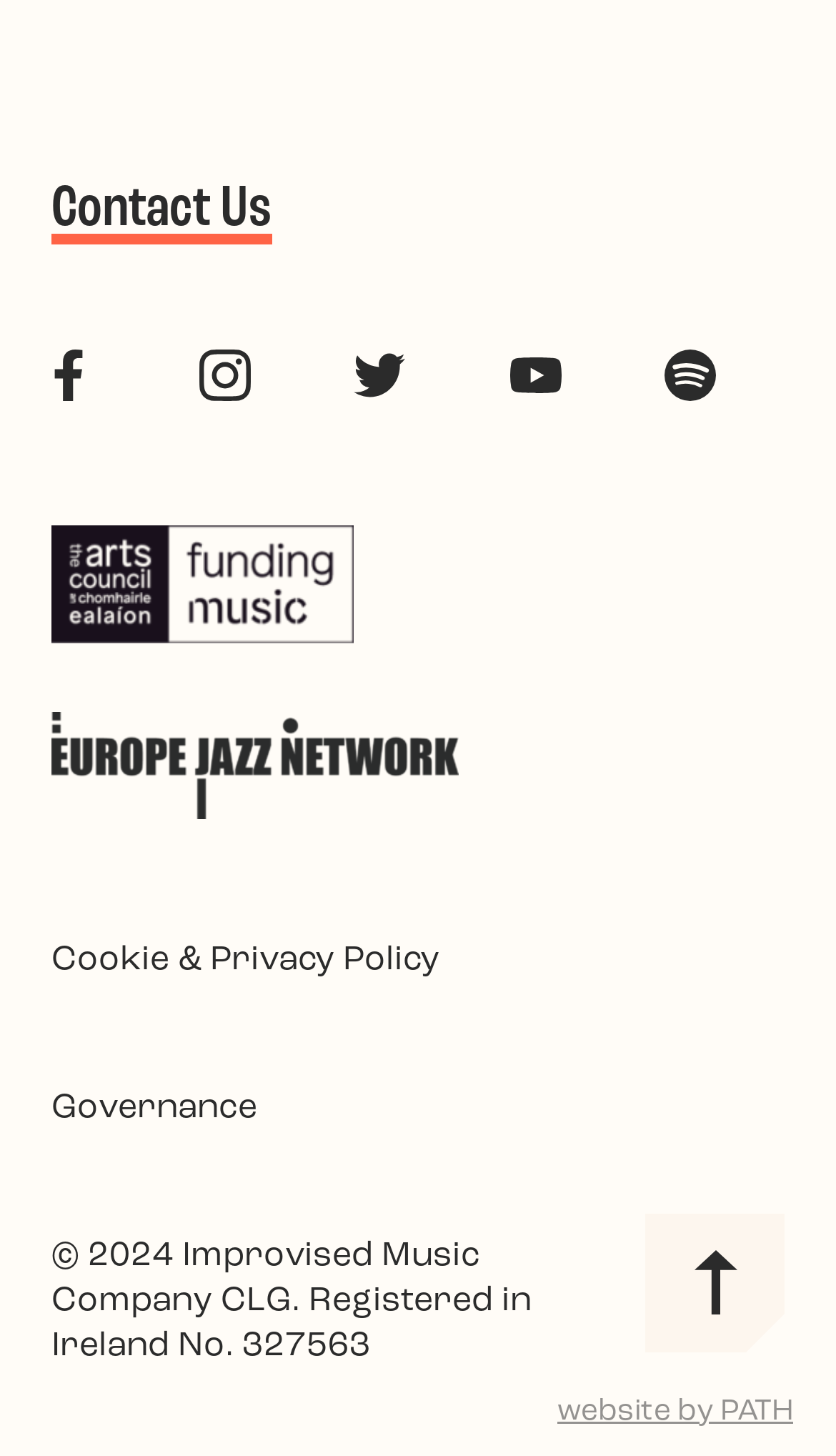Identify the bounding box coordinates for the region to click in order to carry out this instruction: "Follow us on Facebook". Provide the coordinates using four float numbers between 0 and 1, formatted as [left, top, right, bottom].

[0.01, 0.226, 0.154, 0.29]